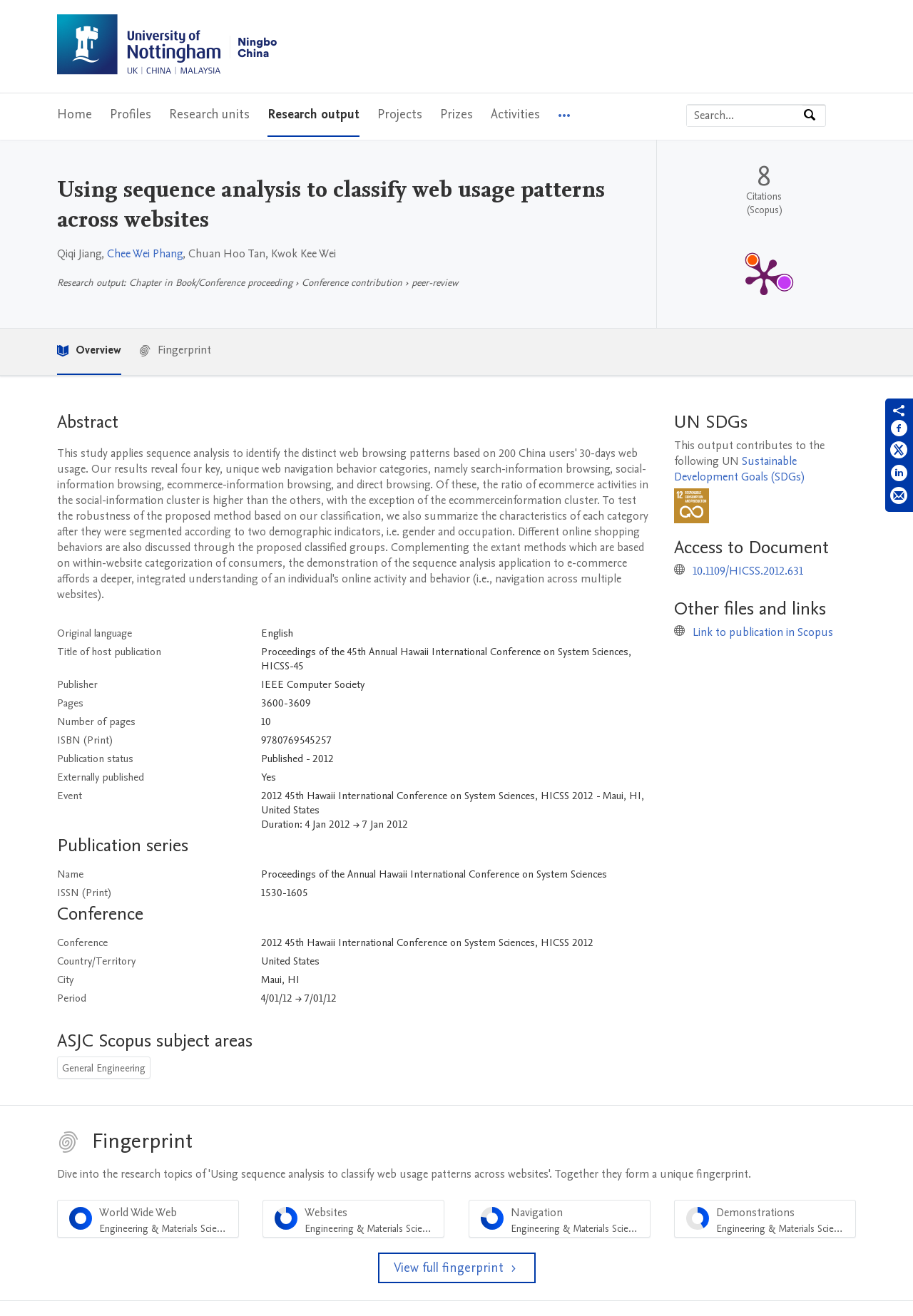Show the bounding box coordinates for the HTML element as described: "Projects".

[0.413, 0.071, 0.462, 0.104]